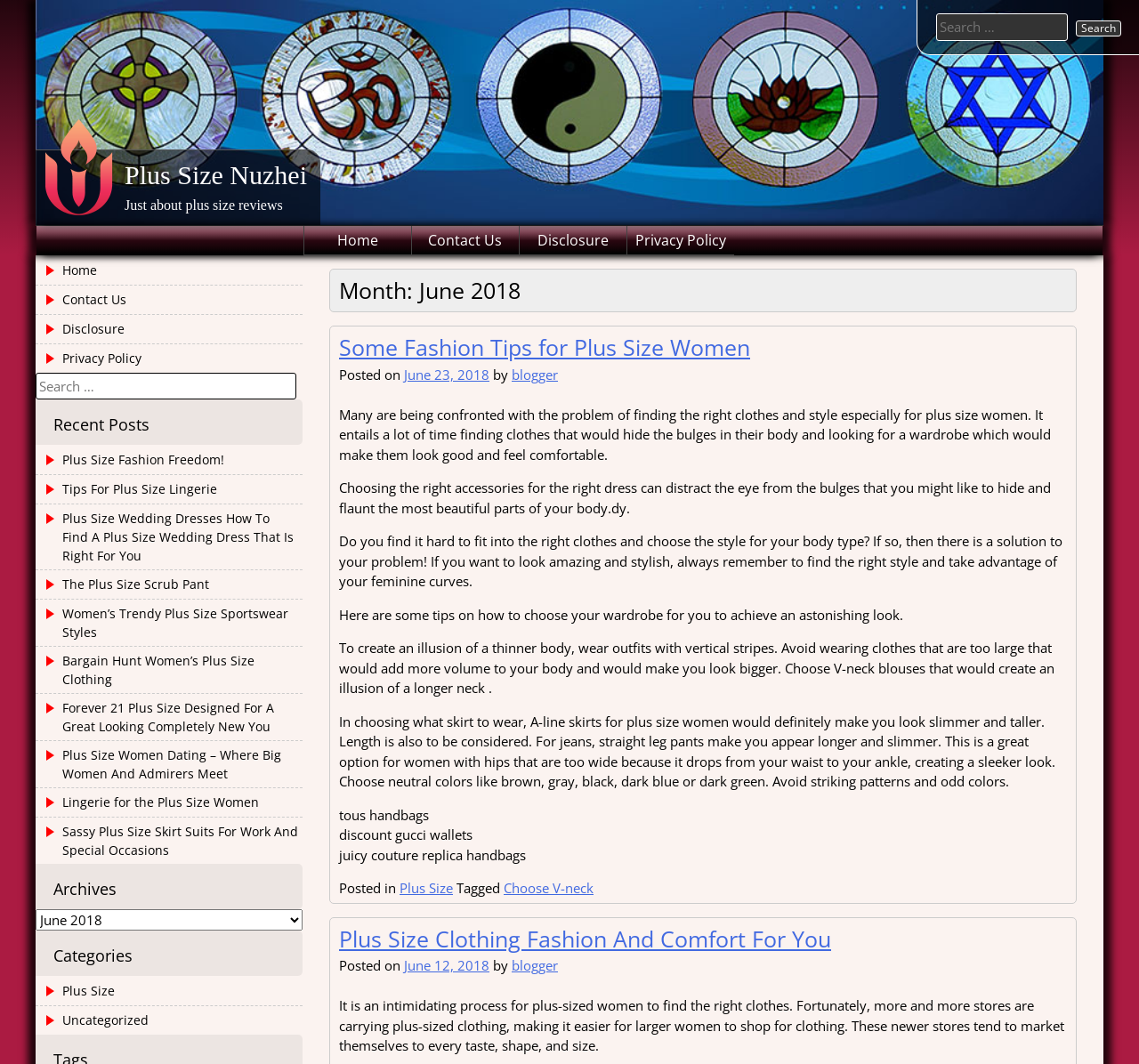Determine the coordinates of the bounding box for the clickable area needed to execute this instruction: "Check the recent posts".

[0.031, 0.376, 0.266, 0.418]